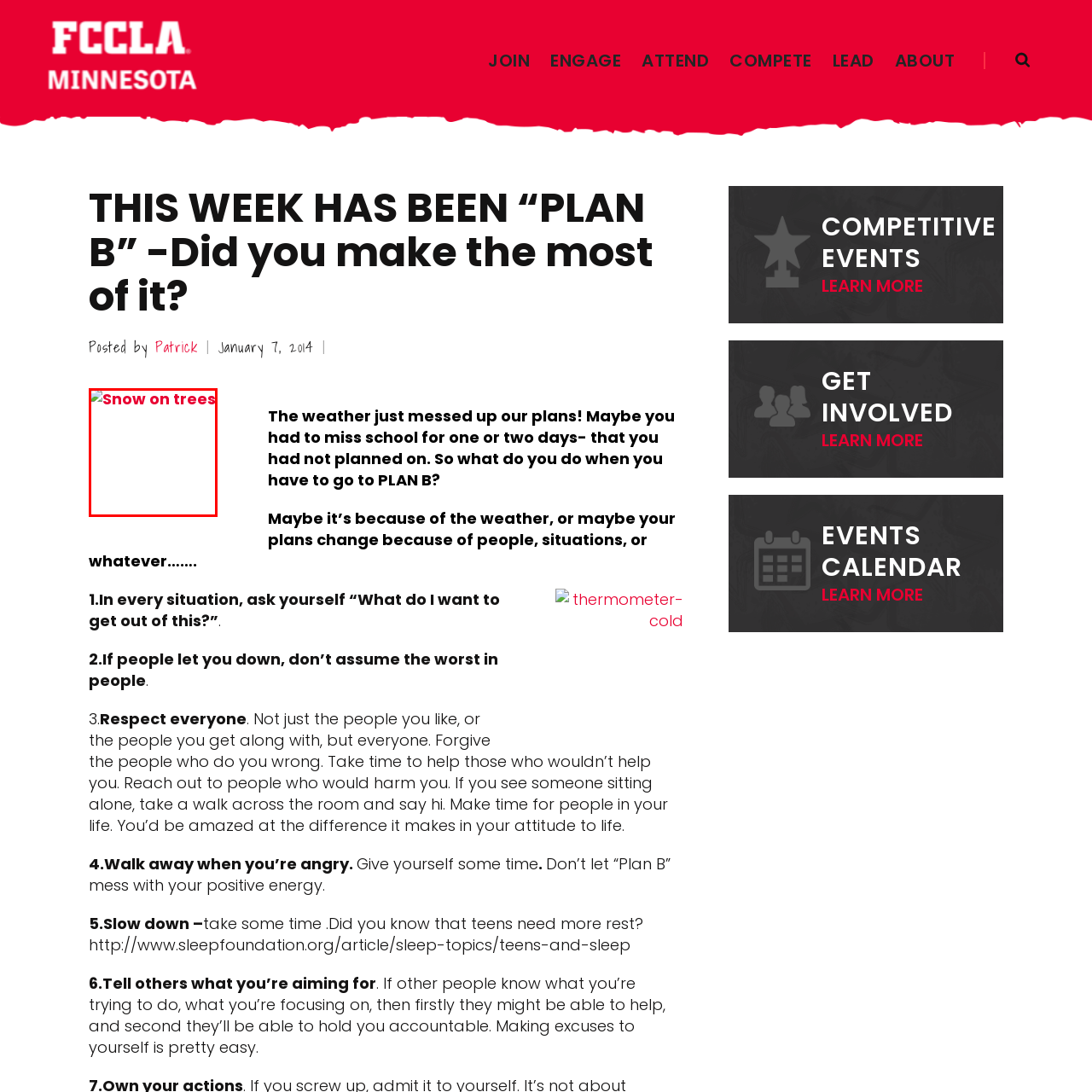What does the image serve as a reminder of?
Concentrate on the image within the red bounding box and respond to the question with a detailed explanation based on the visual information provided.

The caption states that the image serves as a reminder of the beauty in nature, even when it complicates our daily routines, which suggests that the image is a reminder of the beauty in nature.